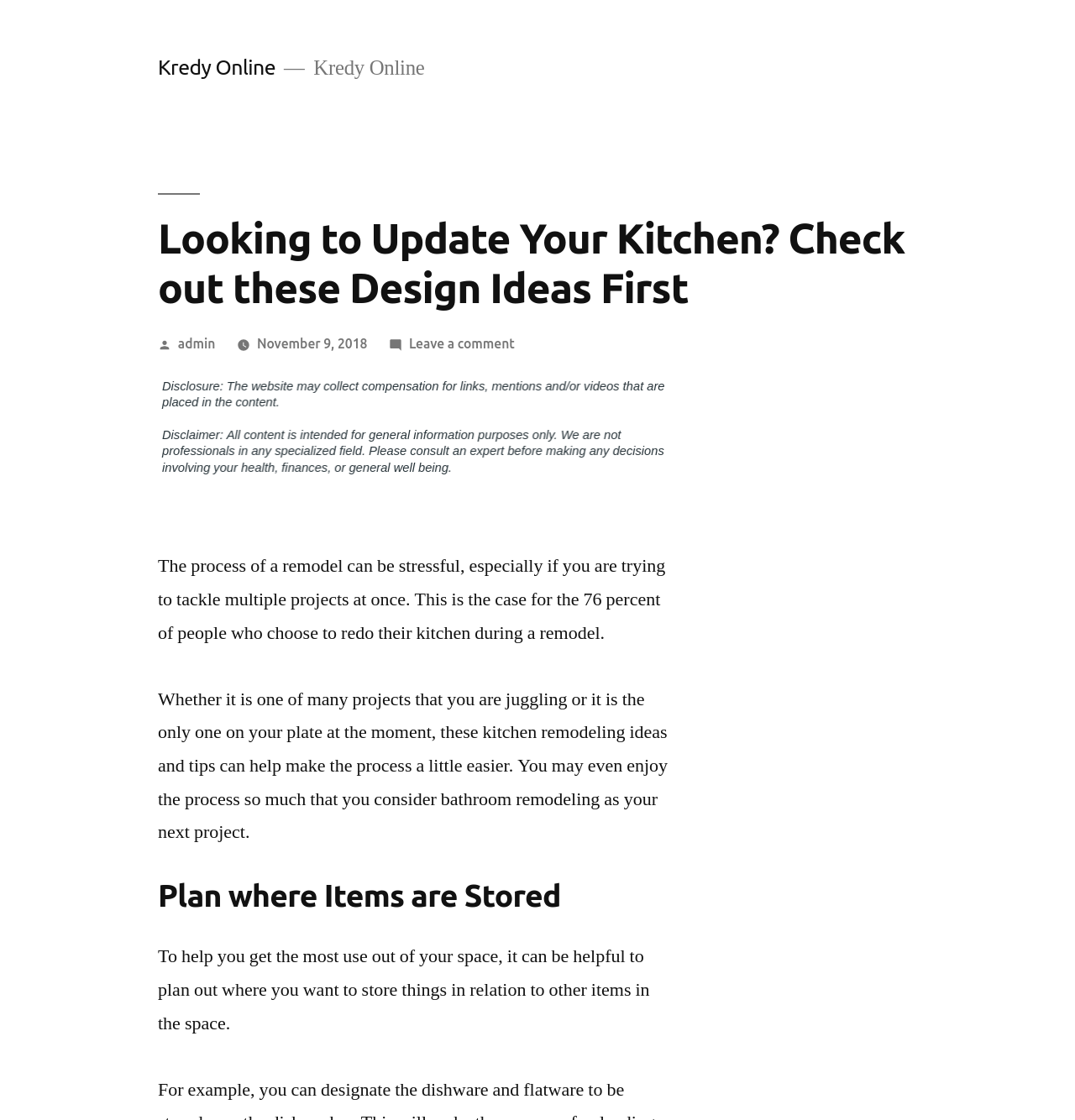What is the purpose of planning where items are stored?
Look at the image and provide a short answer using one word or a phrase.

To get the most use out of space